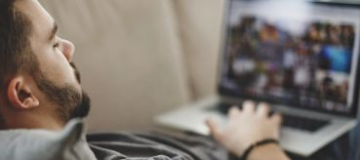What is the man doing on his laptop?
Look at the image and answer with only one word or phrase.

Browsing images